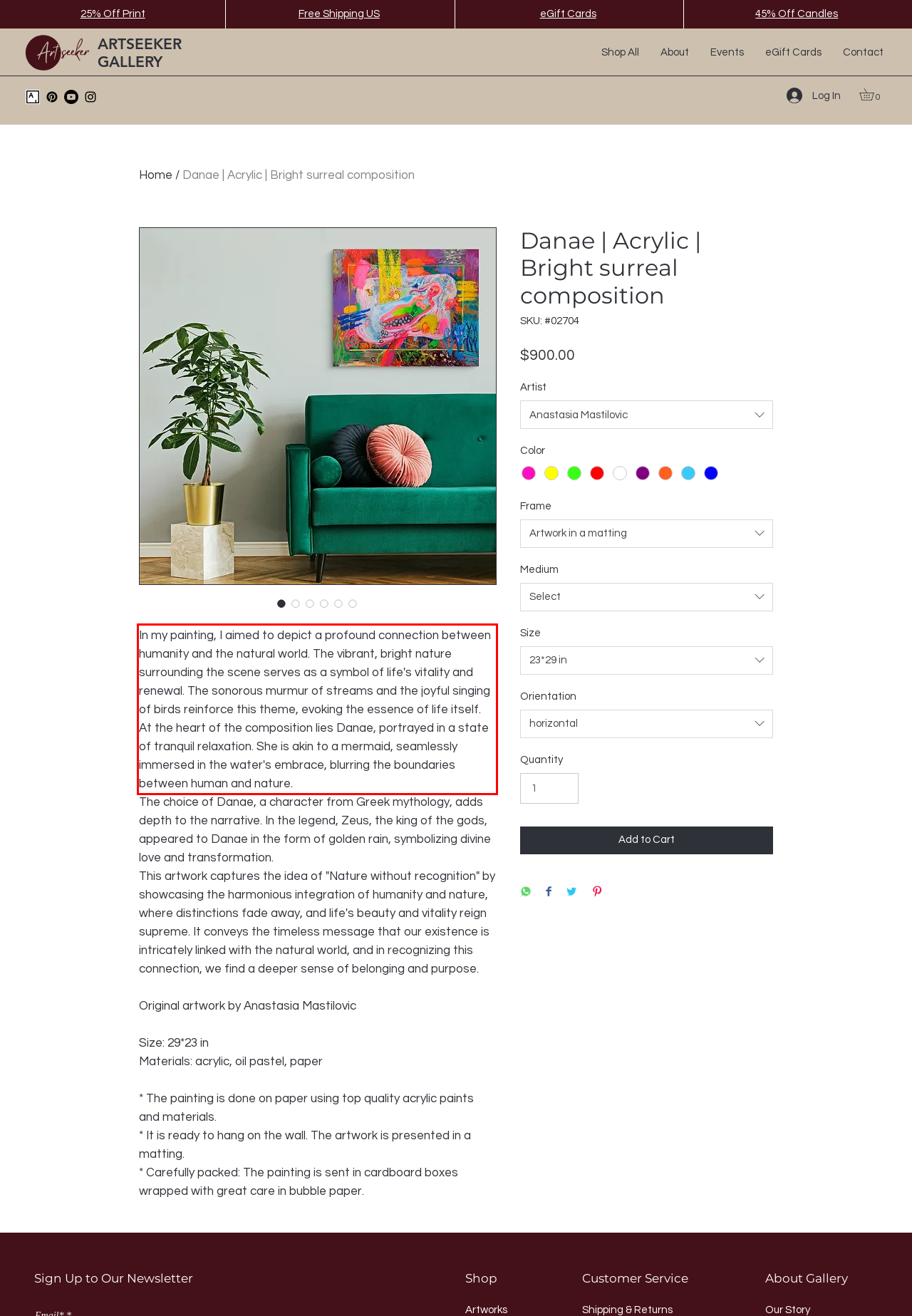Within the provided webpage screenshot, find the red rectangle bounding box and perform OCR to obtain the text content.

In my painting, I aimed to depict a profound connection between humanity and the natural world. The vibrant, bright nature surrounding the scene serves as a symbol of life's vitality and renewal. The sonorous murmur of streams and the joyful singing of birds reinforce this theme, evoking the essence of life itself. At the heart of the composition lies Danae, portrayed in a state of tranquil relaxation. She is akin to a mermaid, seamlessly immersed in the water's embrace, blurring the boundaries between human and nature.